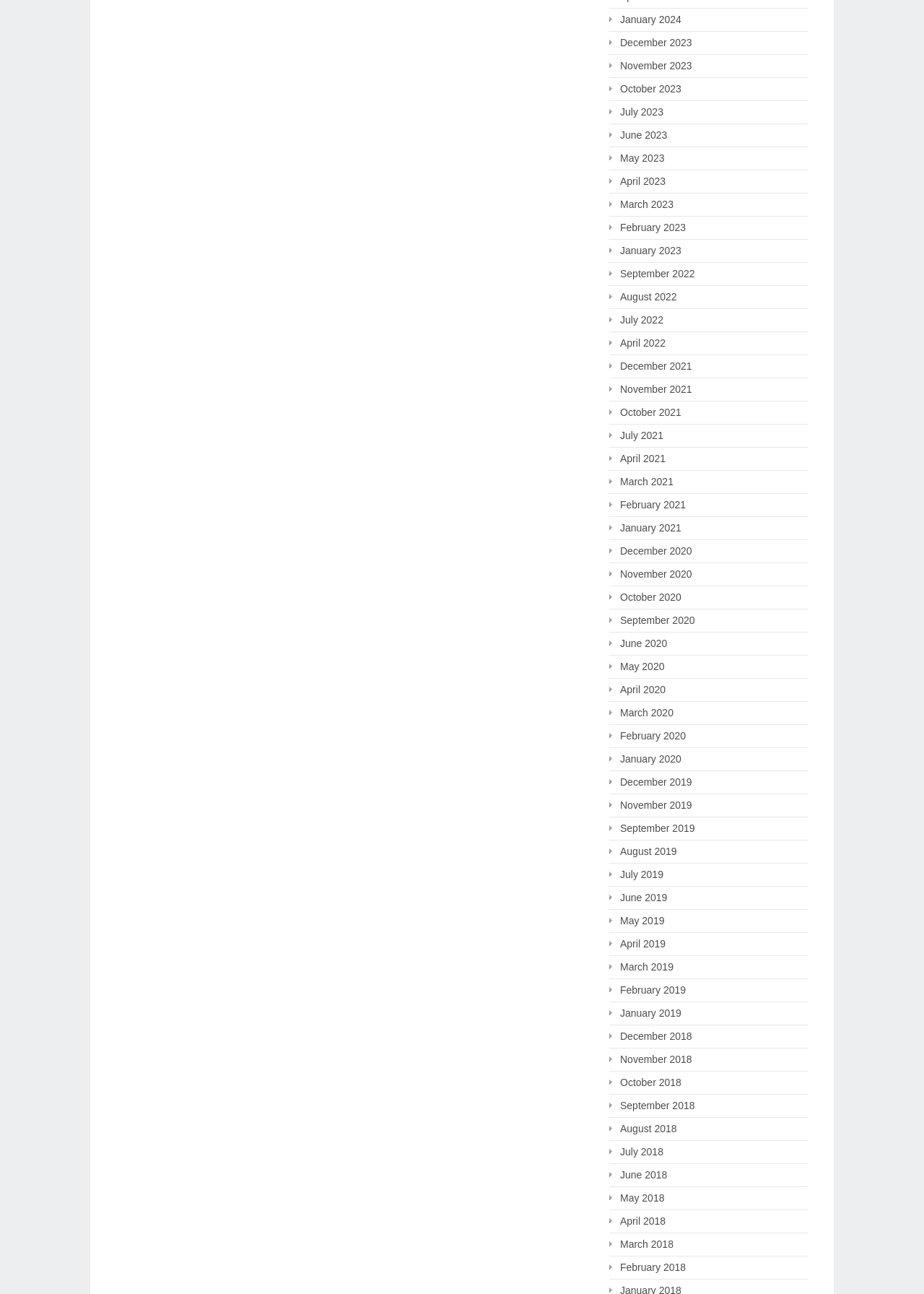Are there any months listed in 2022?
Please provide a full and detailed response to the question.

I looked at the list of links on the webpage and found that there are several months listed in 2022, including September, August, July, and April.